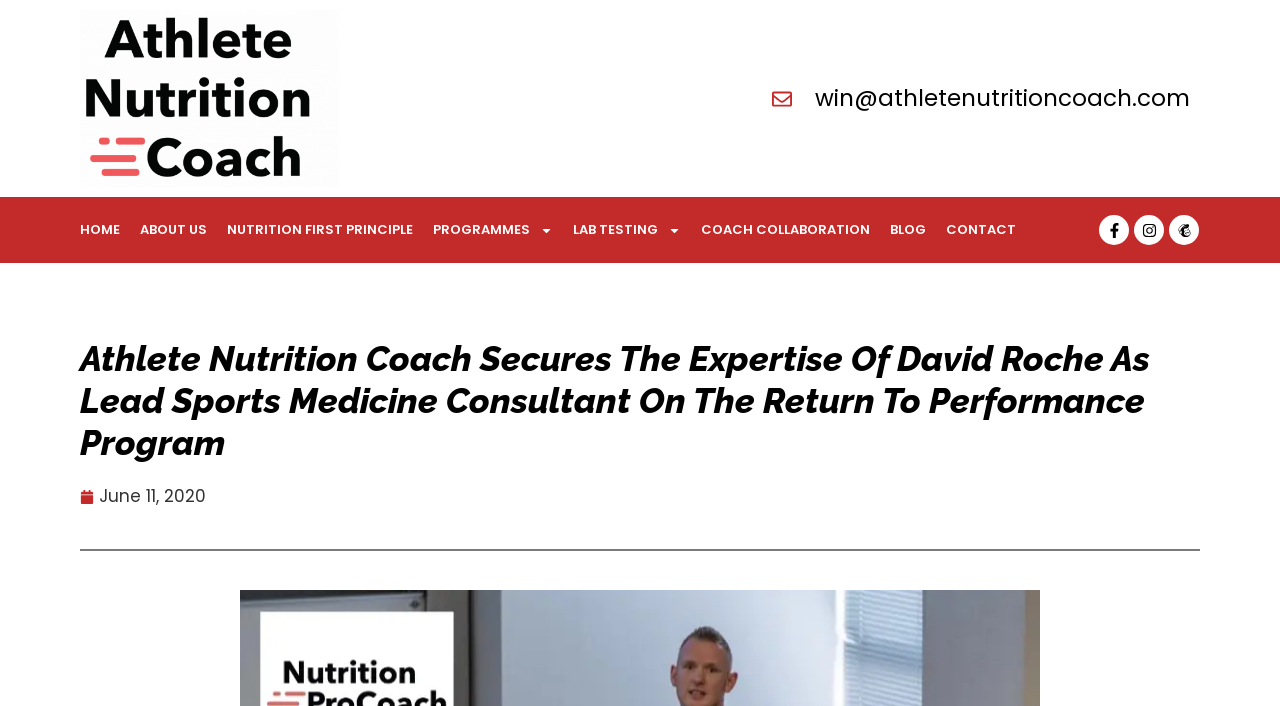Please find the bounding box coordinates of the element that needs to be clicked to perform the following instruction: "View programmes". The bounding box coordinates should be four float numbers between 0 and 1, represented as [left, top, right, bottom].

[0.338, 0.293, 0.432, 0.359]